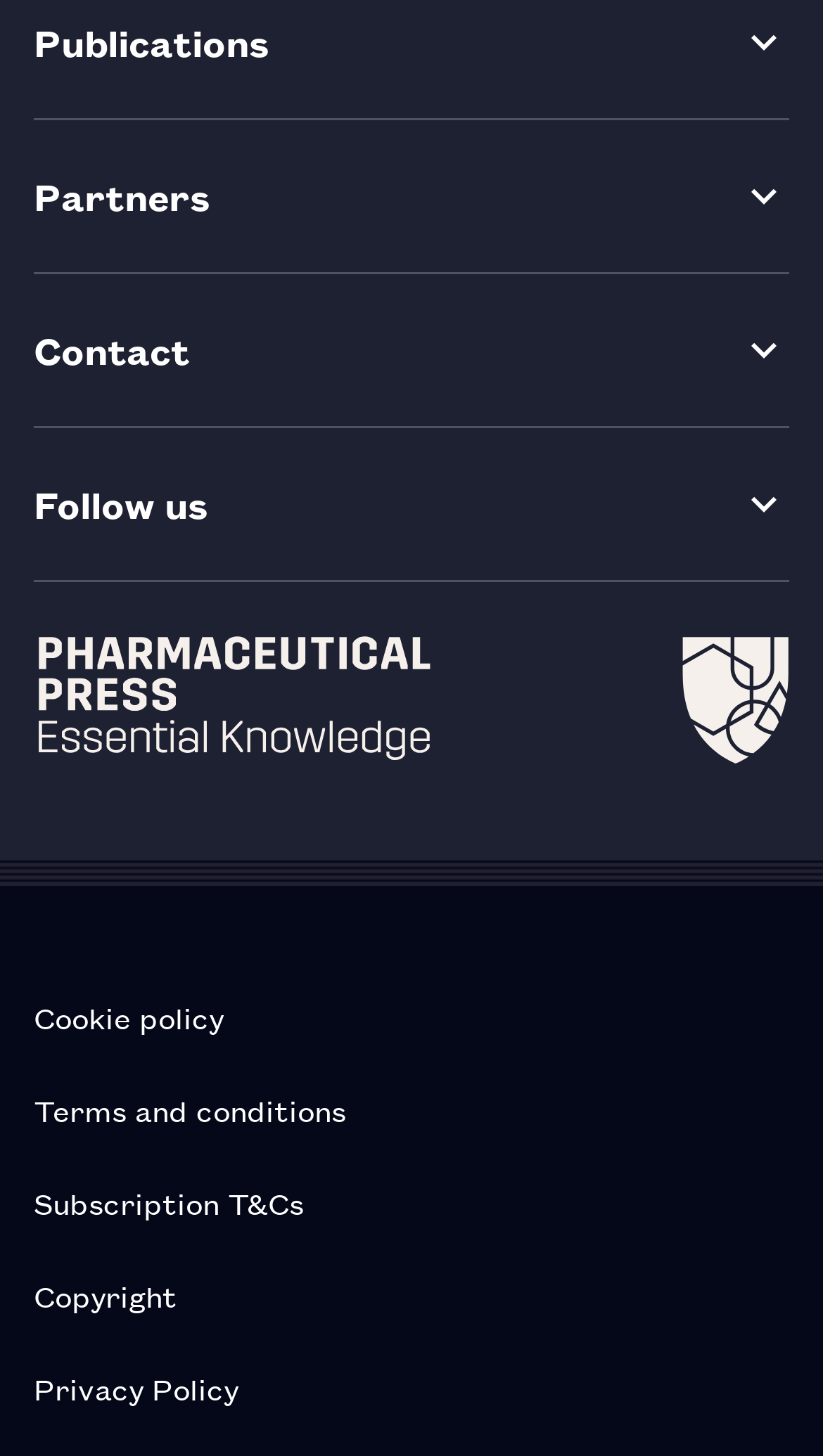Please identify the bounding box coordinates of the element's region that should be clicked to execute the following instruction: "Click on Partners". The bounding box coordinates must be four float numbers between 0 and 1, i.e., [left, top, right, bottom].

[0.041, 0.082, 0.959, 0.186]